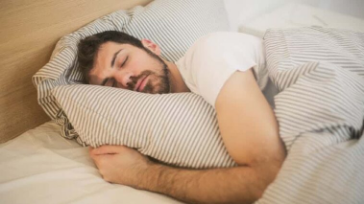Thoroughly describe what you see in the image.

The image depicts a young man peacefully sleeping in a cozy environment. He is nestled among soft, striped bedding, which creates a warm and inviting atmosphere. The man is lying on his side, with a relaxed expression on his face, suggesting a deep and restful sleep. One arm is draped over a fluffy pillow, enhancing the sense of comfort and tranquility. The gentle lighting in the room adds to the serene ambiance, making it an ideal setting for relaxation and rejuvenation. This scene perfectly embodies the essence of restful sleep, emphasizing its importance for overall well-being.